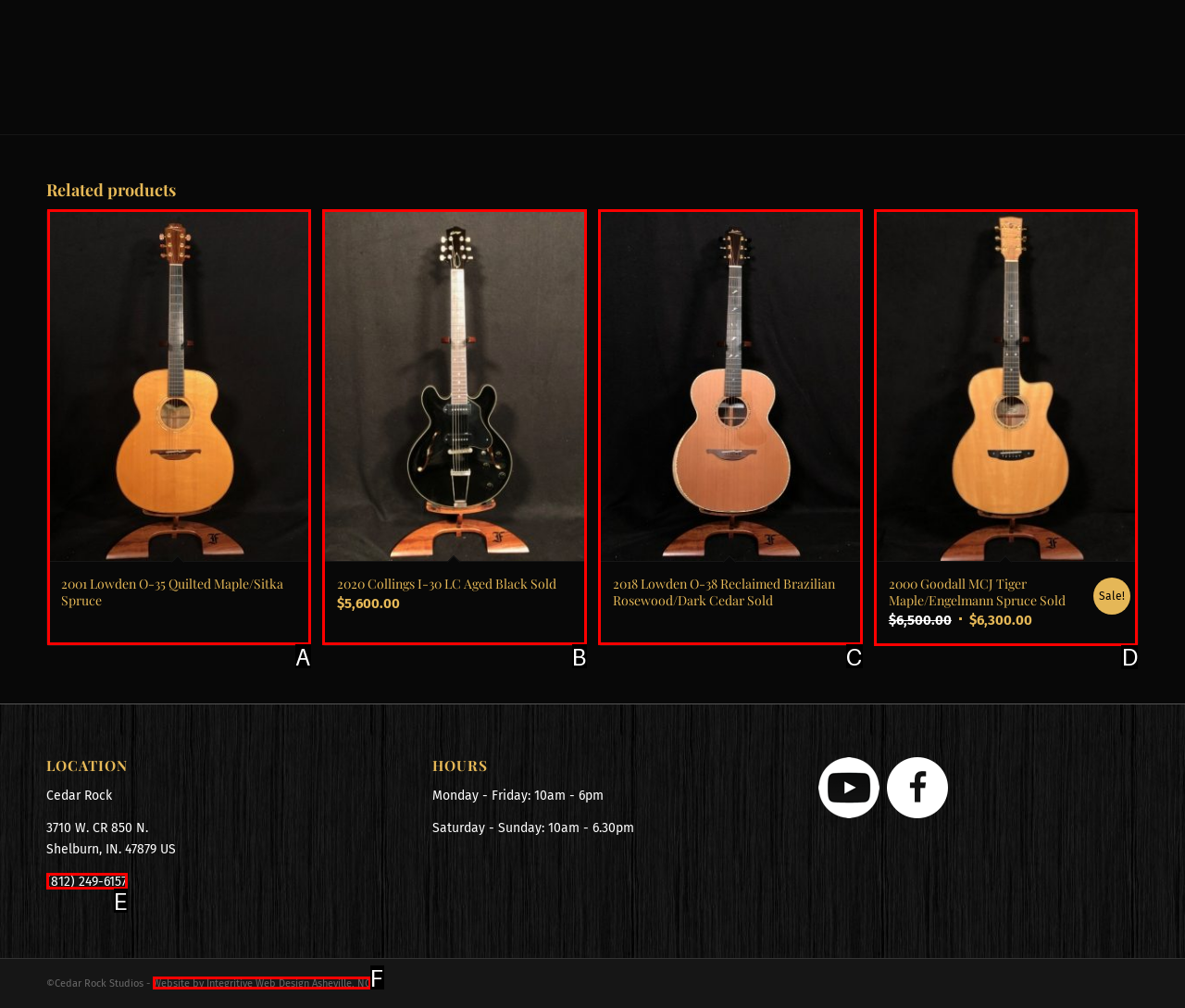Identify which HTML element aligns with the description: (812) 249-6157
Answer using the letter of the correct choice from the options available.

E